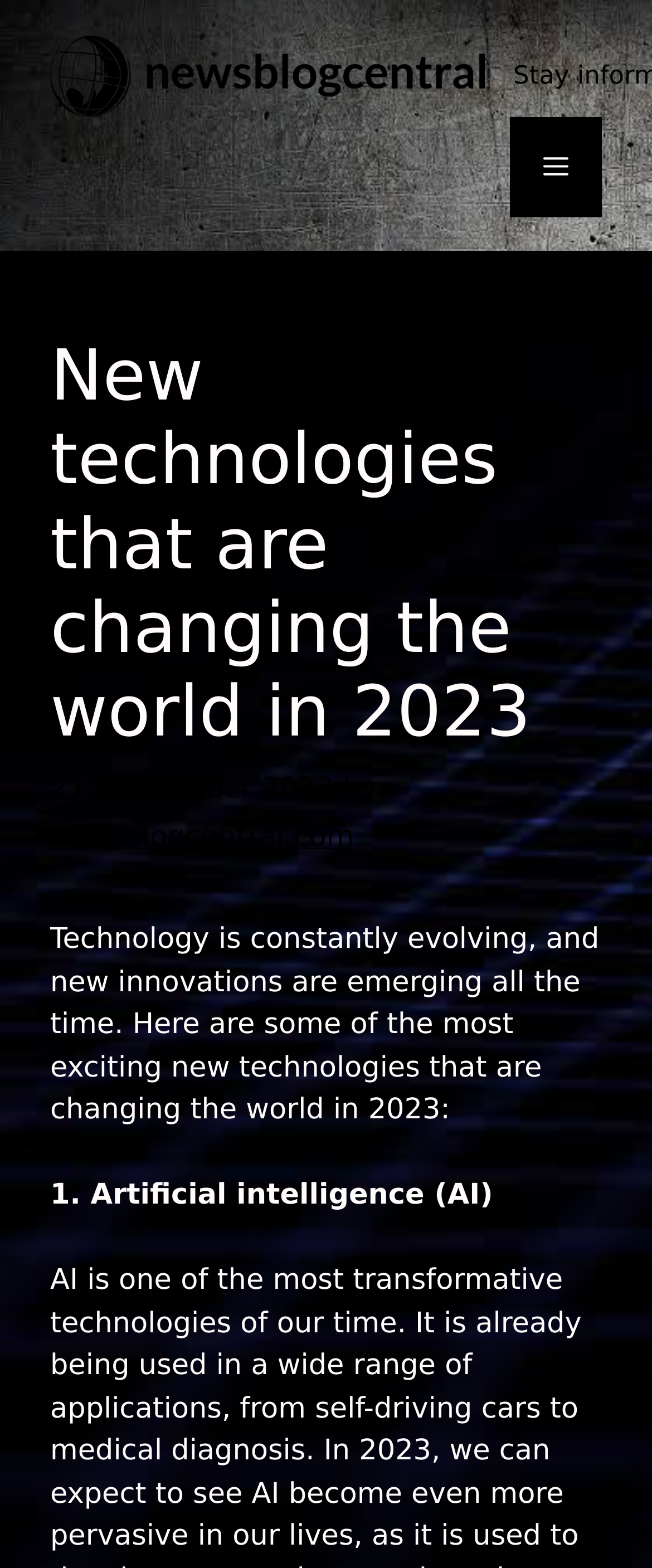Provide a comprehensive description of the webpage.

The webpage is about new technologies that are changing the world in 2023. At the top, there is a banner with the site's name, "newsblogcentral.com", accompanied by an image of the same name. To the right of the banner, there is a navigation menu toggle button labeled "Menu". 

Below the banner, there is a header section with a heading that matches the title of the webpage, "New technologies that are changing the world in 2023". The heading is followed by a timestamp, "21 September 2023", and the author's name, "newsblogcentral.com". 

The main content of the webpage starts with a paragraph of introductory text, explaining that technology is constantly evolving and new innovations are emerging. The text then lists some of the most exciting new technologies, with the first item being "Artificial intelligence (AI)".